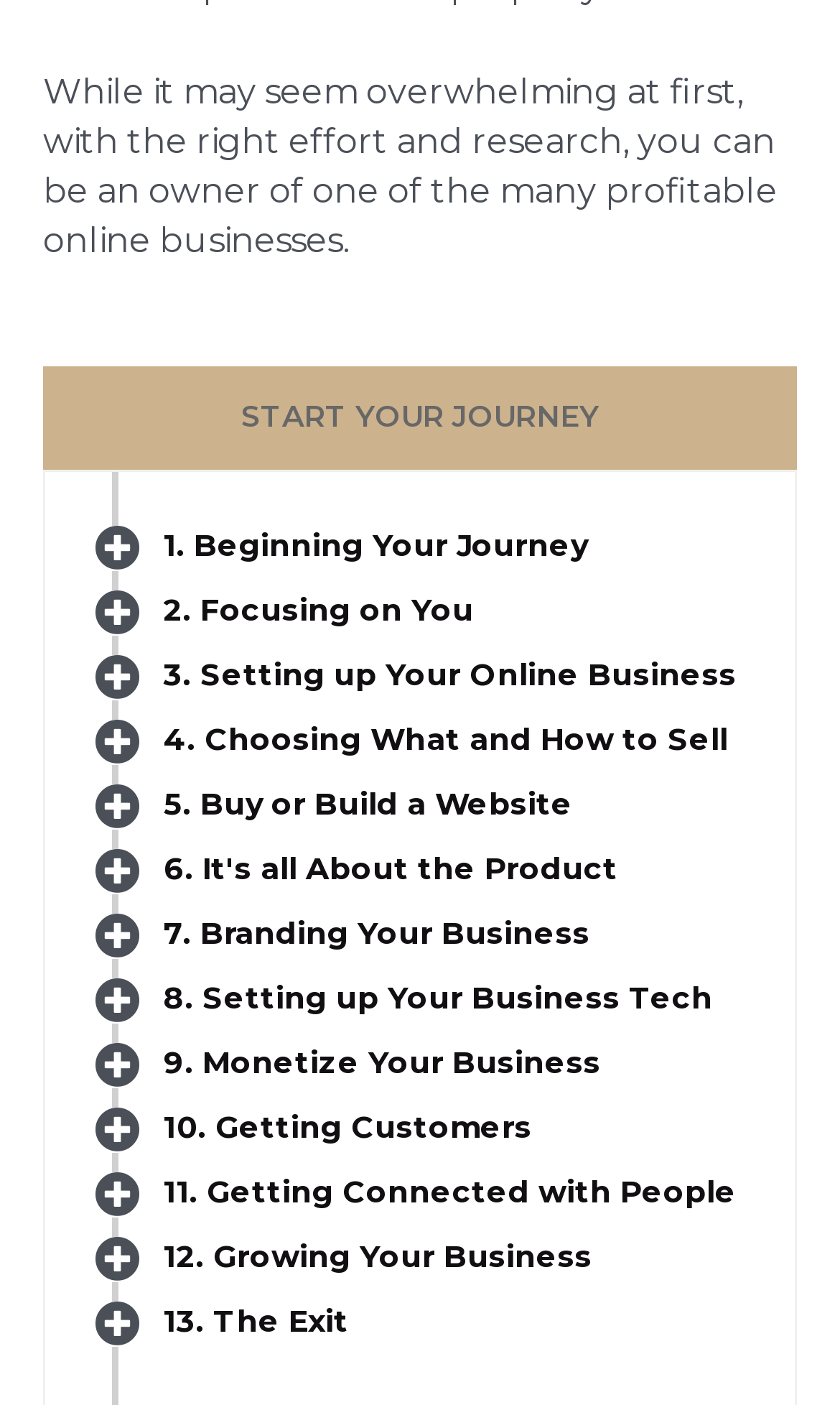Please find and report the bounding box coordinates of the element to click in order to perform the following action: "read the conclusion". The coordinates should be expressed as four float numbers between 0 and 1, in the format [left, top, right, bottom].

[0.051, 0.051, 0.926, 0.186]